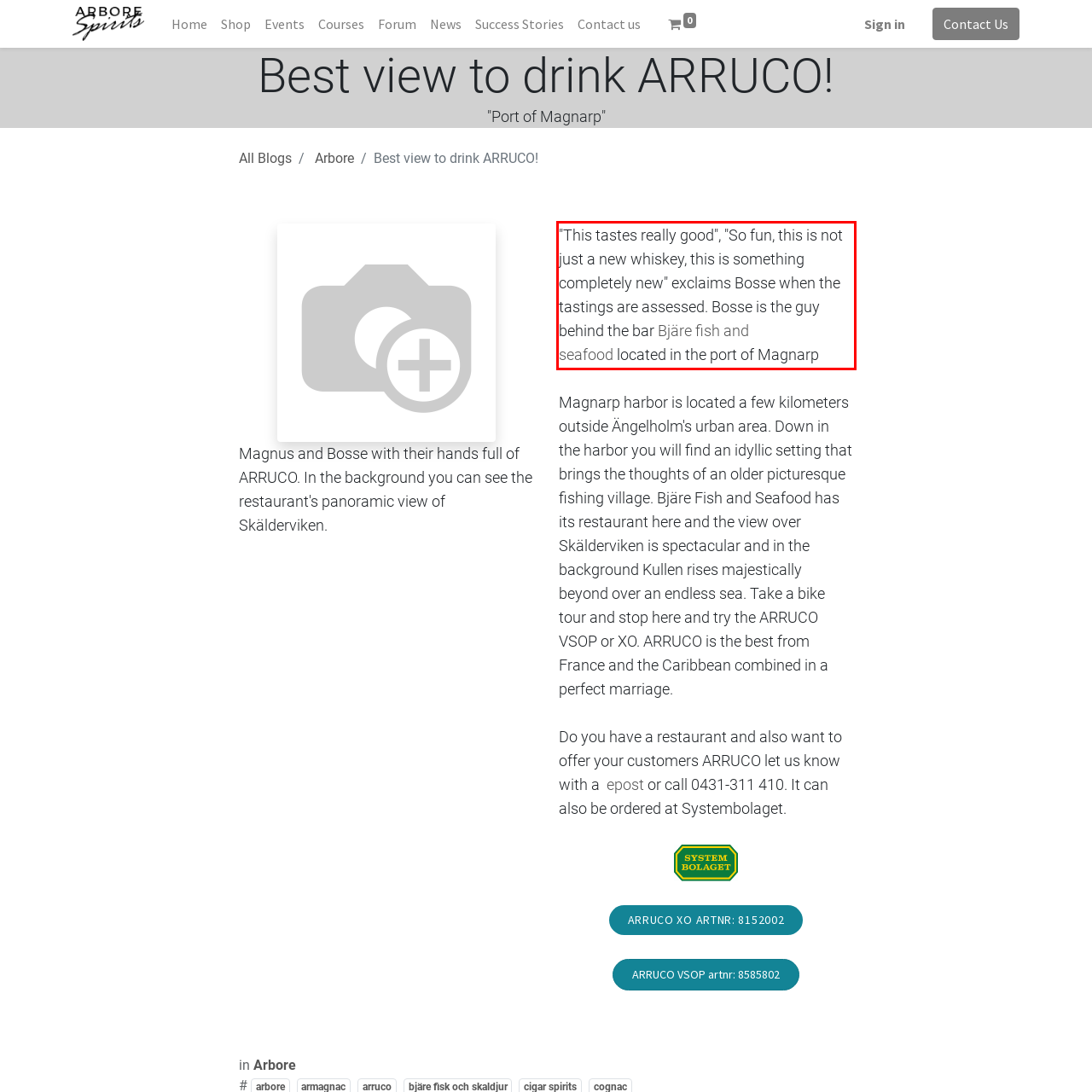Please examine the webpage screenshot containing a red bounding box and use OCR to recognize and output the text inside the red bounding box.

"This tastes really good", "So fun, this is not just a new whiskey, this is something completely new" exclaims Bosse when the tastings are assessed. Bosse is the guy behind the bar Bjäre fish and seafood located in the port of Magnarp